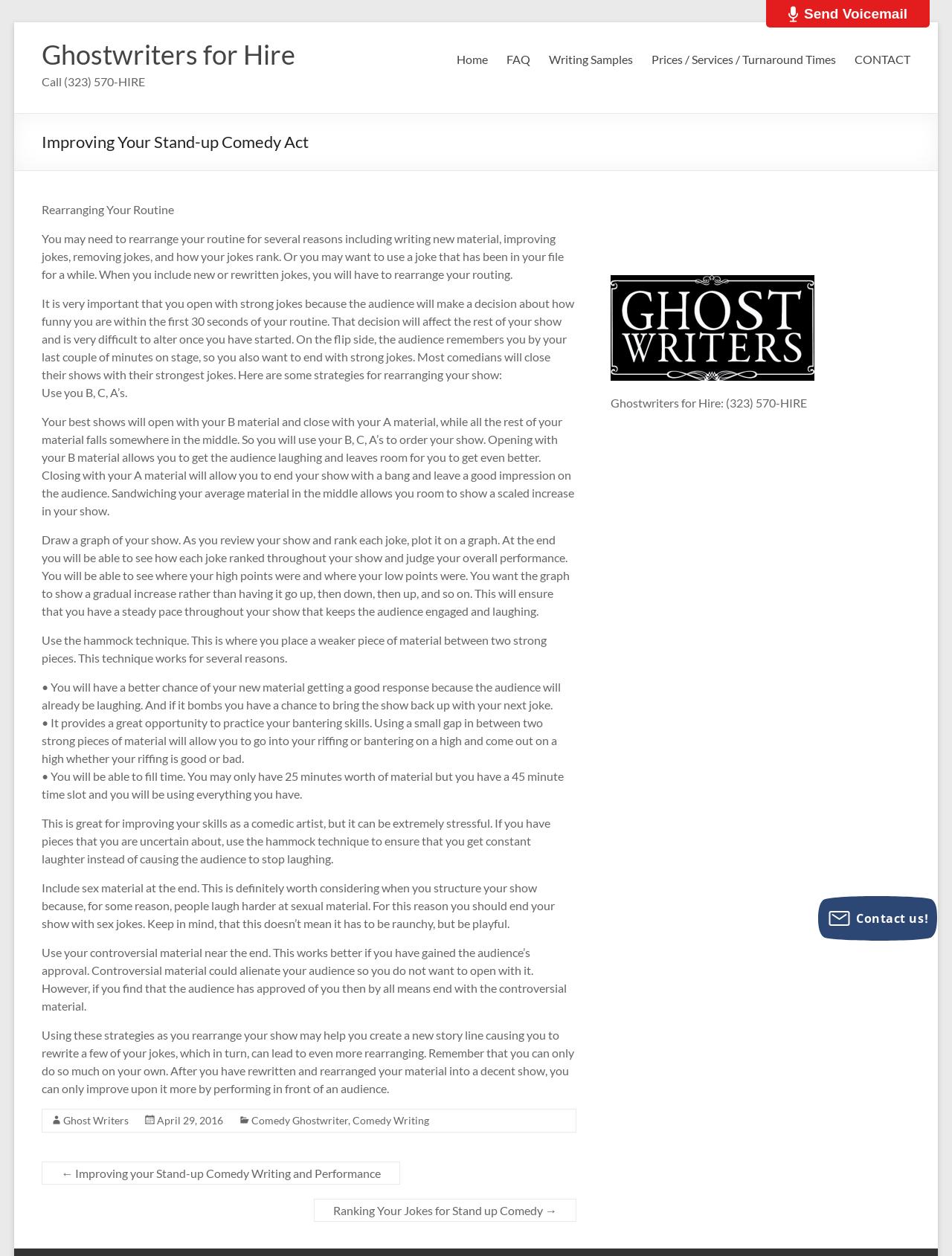What is the phone number to call for ghostwriting services?
Please analyze the image and answer the question with as much detail as possible.

The phone number can be found in the top section of the webpage, next to the 'Ghostwriters for Hire' heading, and also in the footer section.